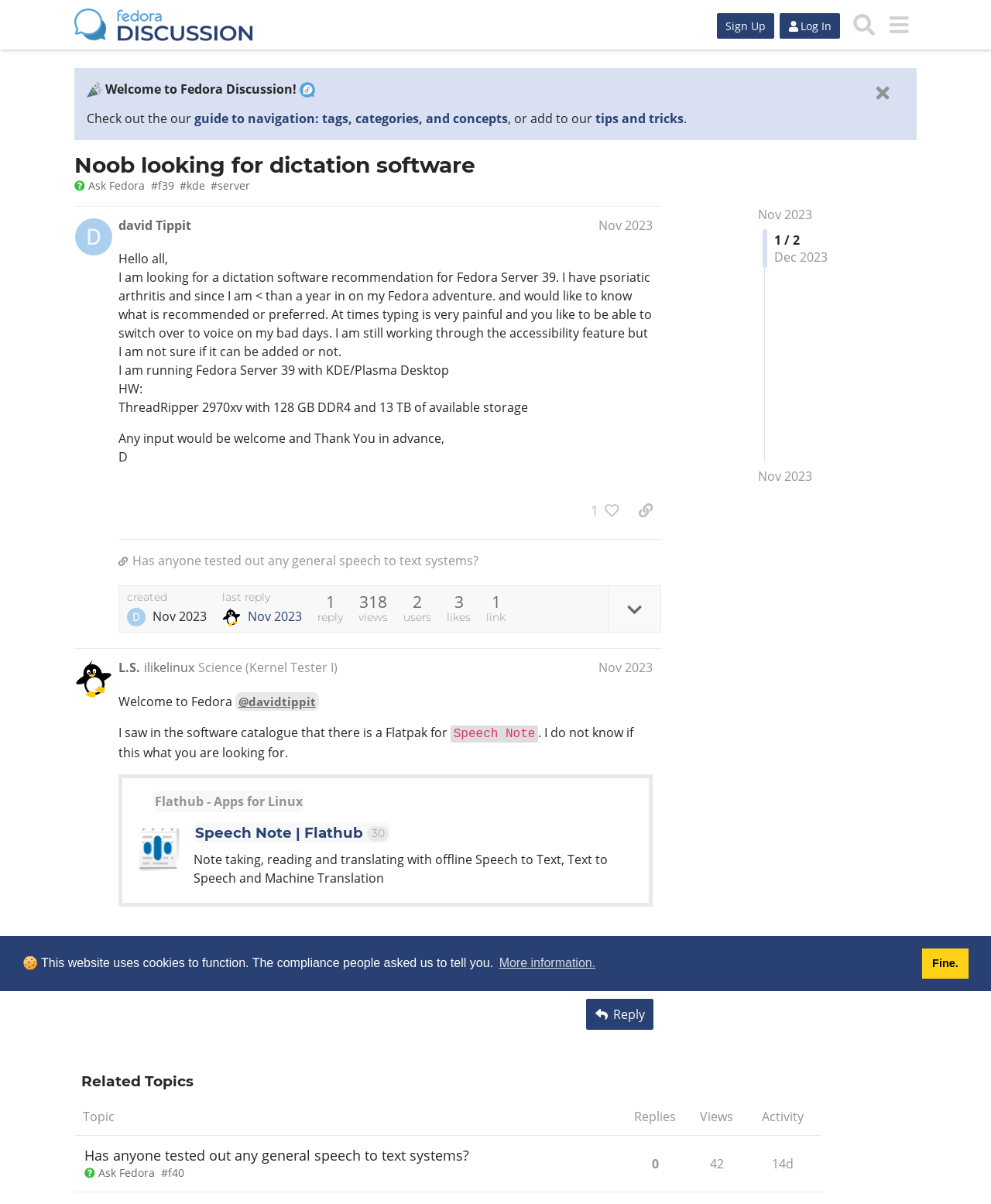Locate the bounding box coordinates of the element that should be clicked to fulfill the instruction: "View the post by @davidtippit".

[0.076, 0.171, 0.752, 0.539]